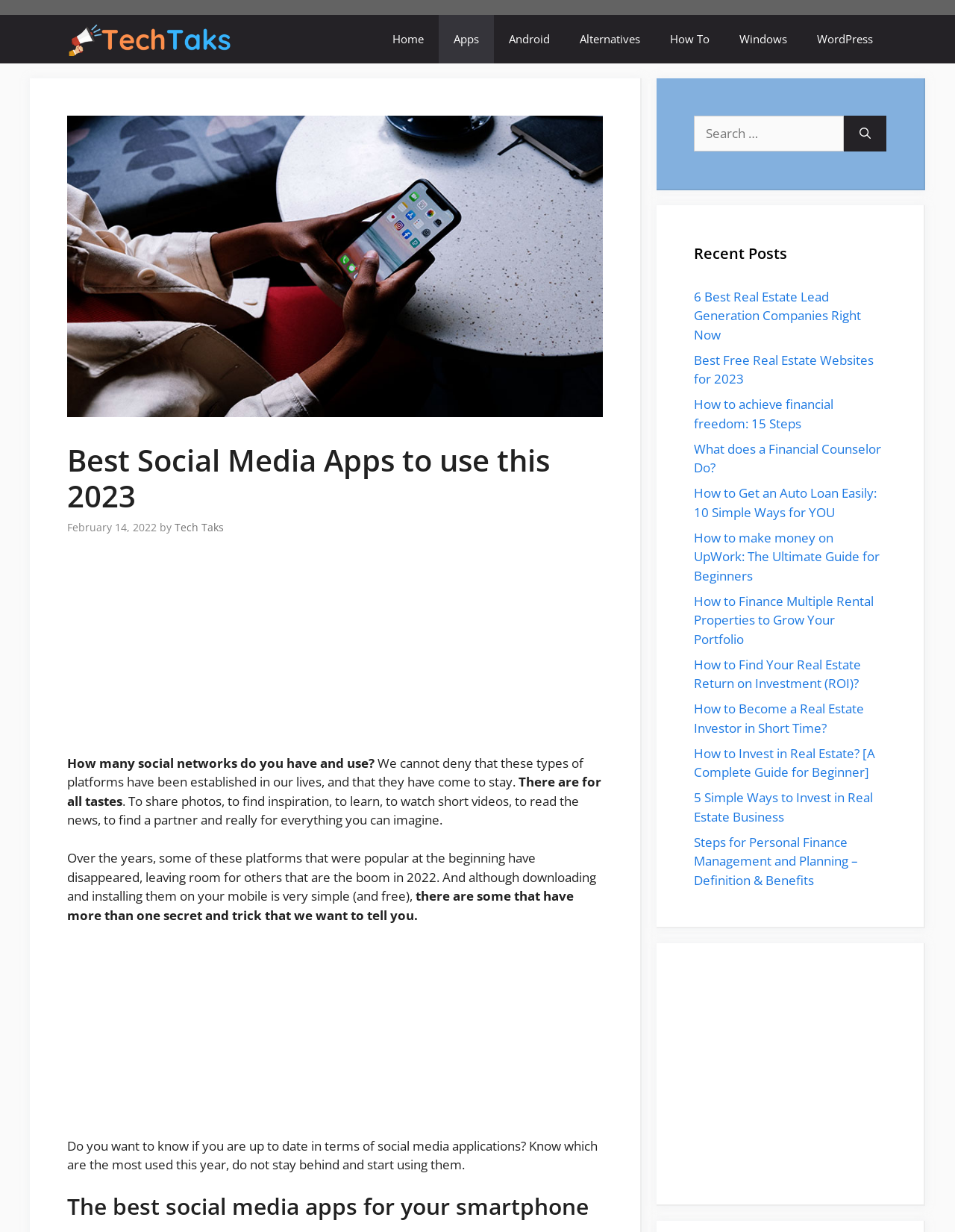Locate the bounding box coordinates of the area to click to fulfill this instruction: "Click on the 'How to achieve financial freedom: 15 Steps' link". The bounding box should be presented as four float numbers between 0 and 1, in the order [left, top, right, bottom].

[0.727, 0.321, 0.873, 0.35]